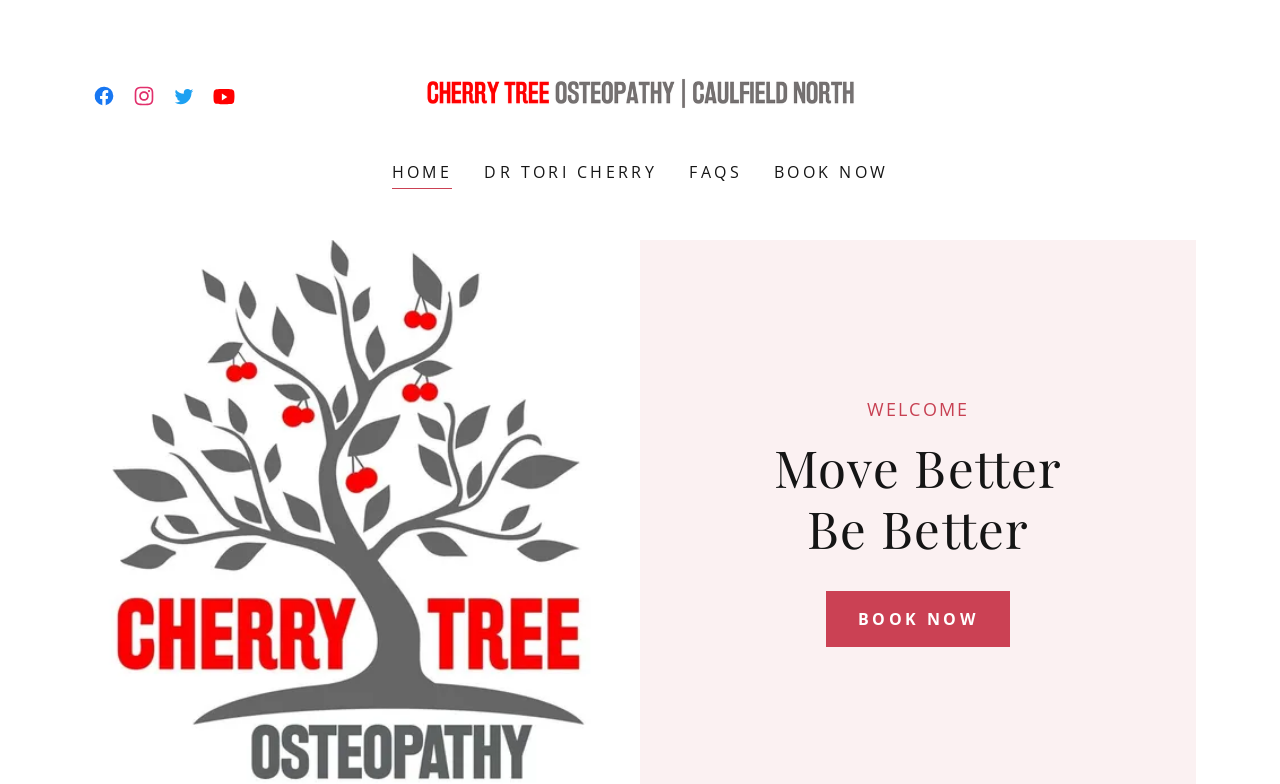Please extract the webpage's main title and generate its text content.

Move Better
Be Better